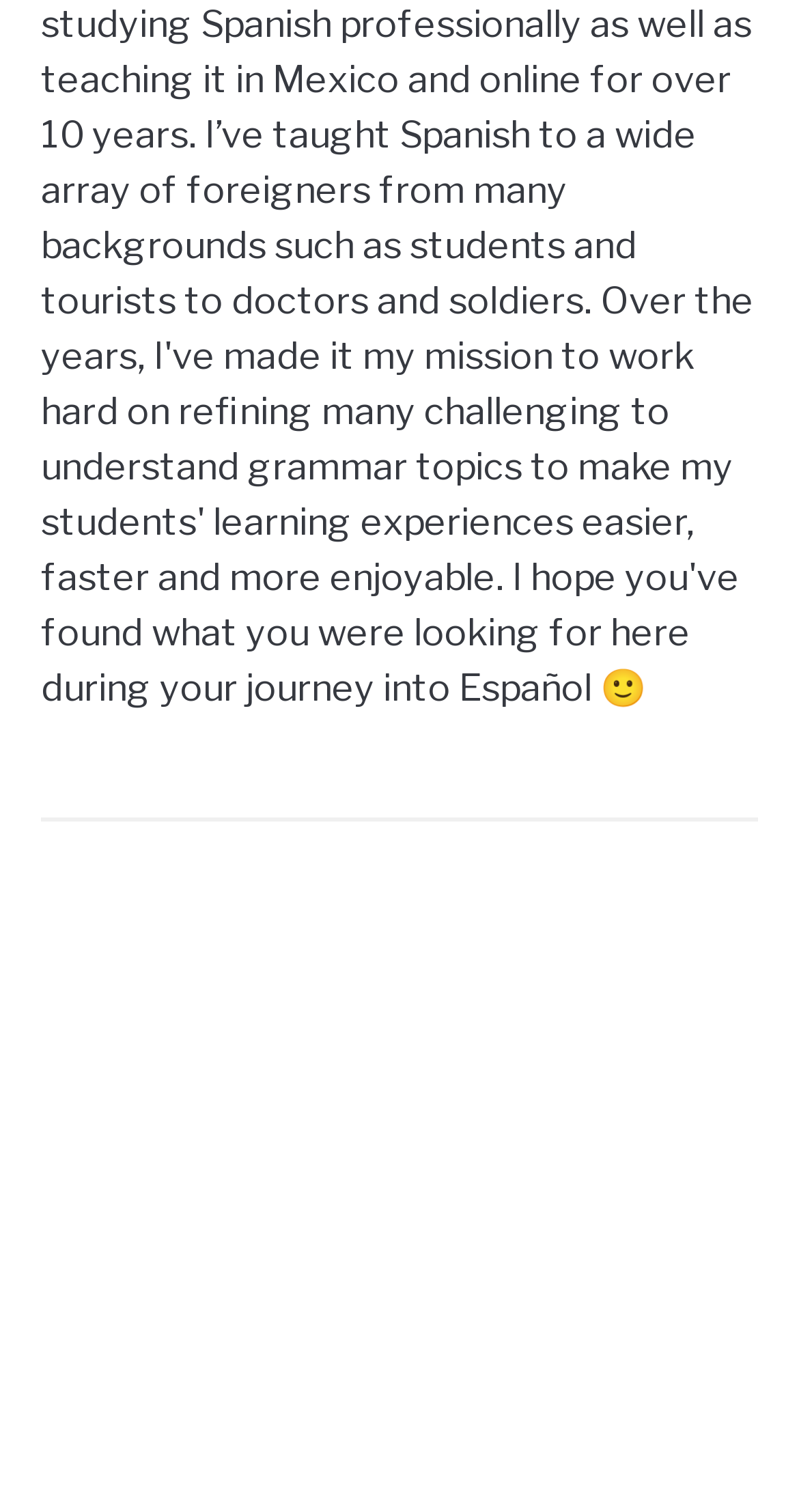Based on the element description About Tell Me in Spanish, identify the bounding box of the UI element in the given webpage screenshot. The coordinates should be in the format (top-left x, top-left y, bottom-right x, bottom-right y) and must be between 0 and 1.

[0.241, 0.844, 0.759, 0.872]